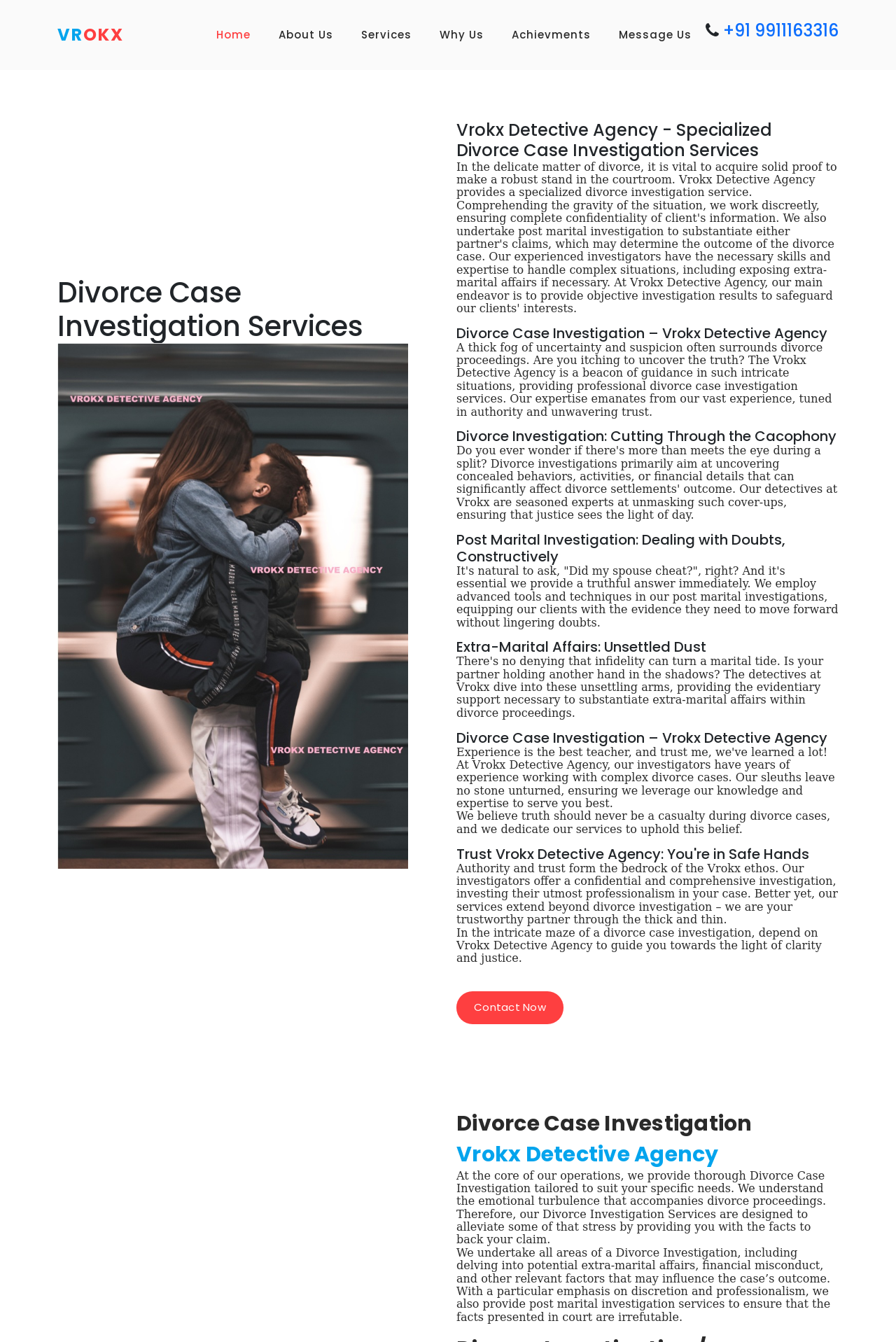Respond with a single word or phrase to the following question: What is the purpose of the agency's services?

To uncover the truth